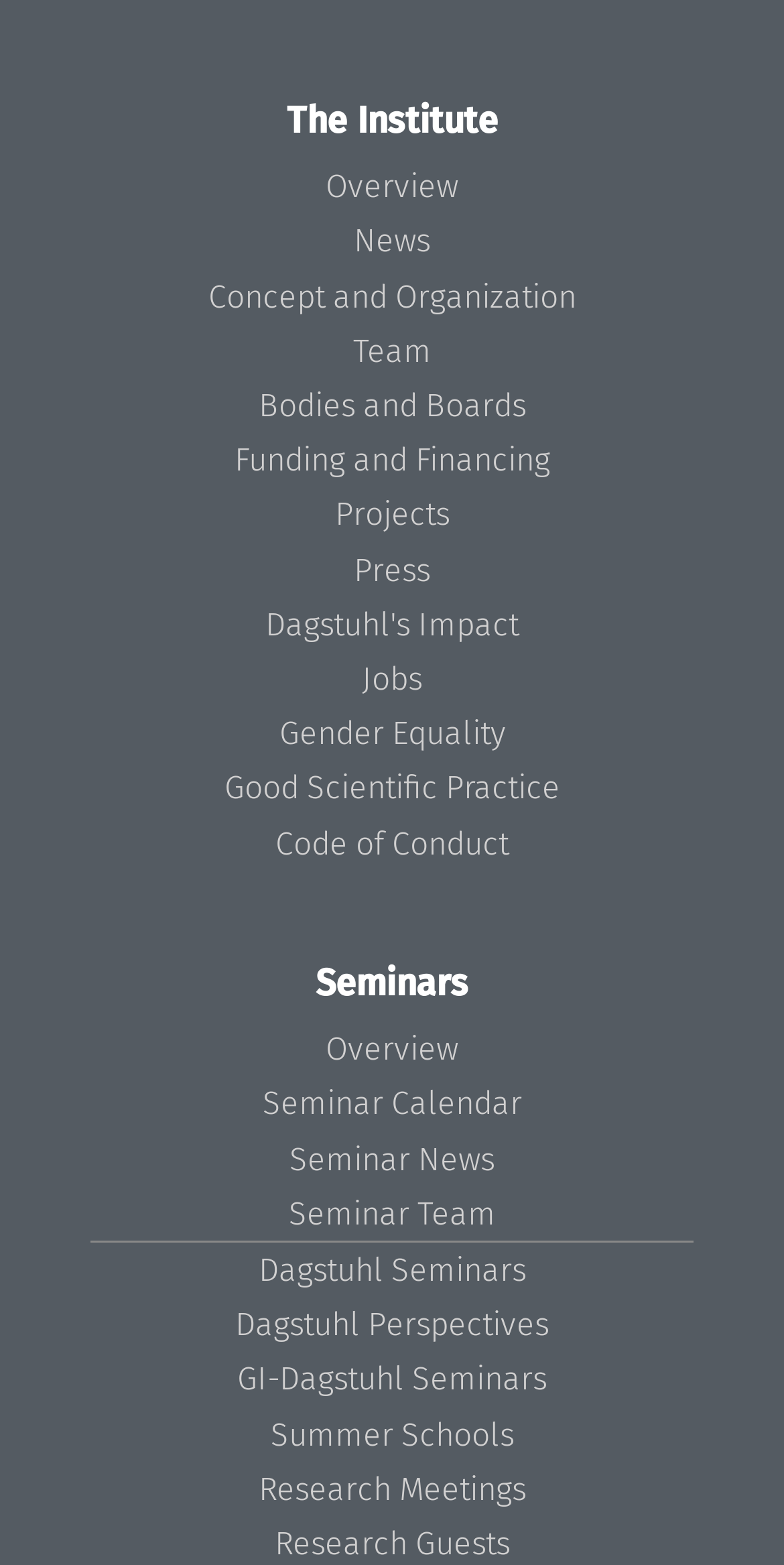Identify and provide the bounding box coordinates of the UI element described: "Good Scientific Practice". The coordinates should be formatted as [left, top, right, bottom], with each number being a float between 0 and 1.

[0.286, 0.491, 0.714, 0.516]